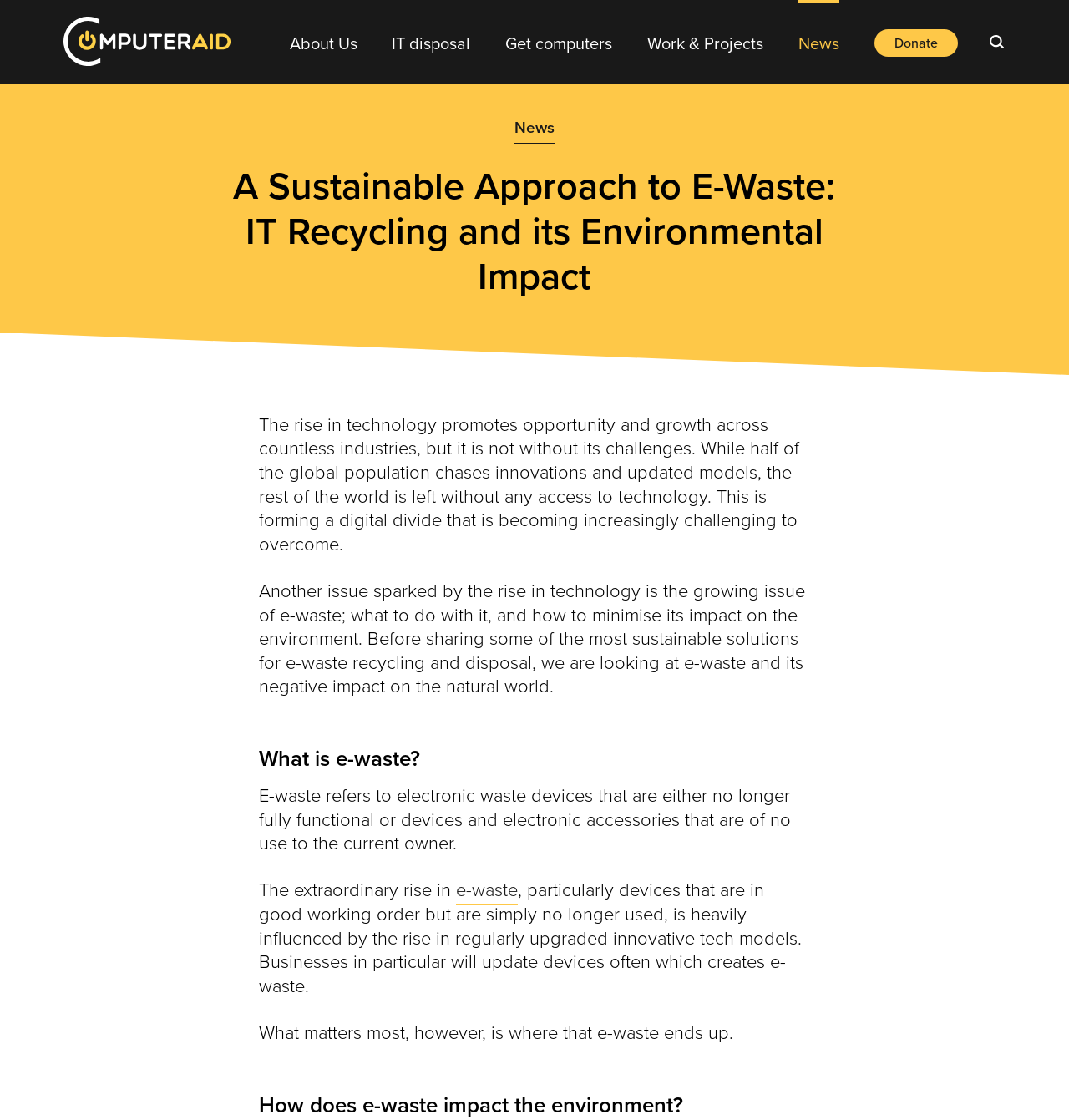Can you specify the bounding box coordinates for the region that should be clicked to fulfill this instruction: "Donate now".

[0.818, 0.026, 0.896, 0.051]